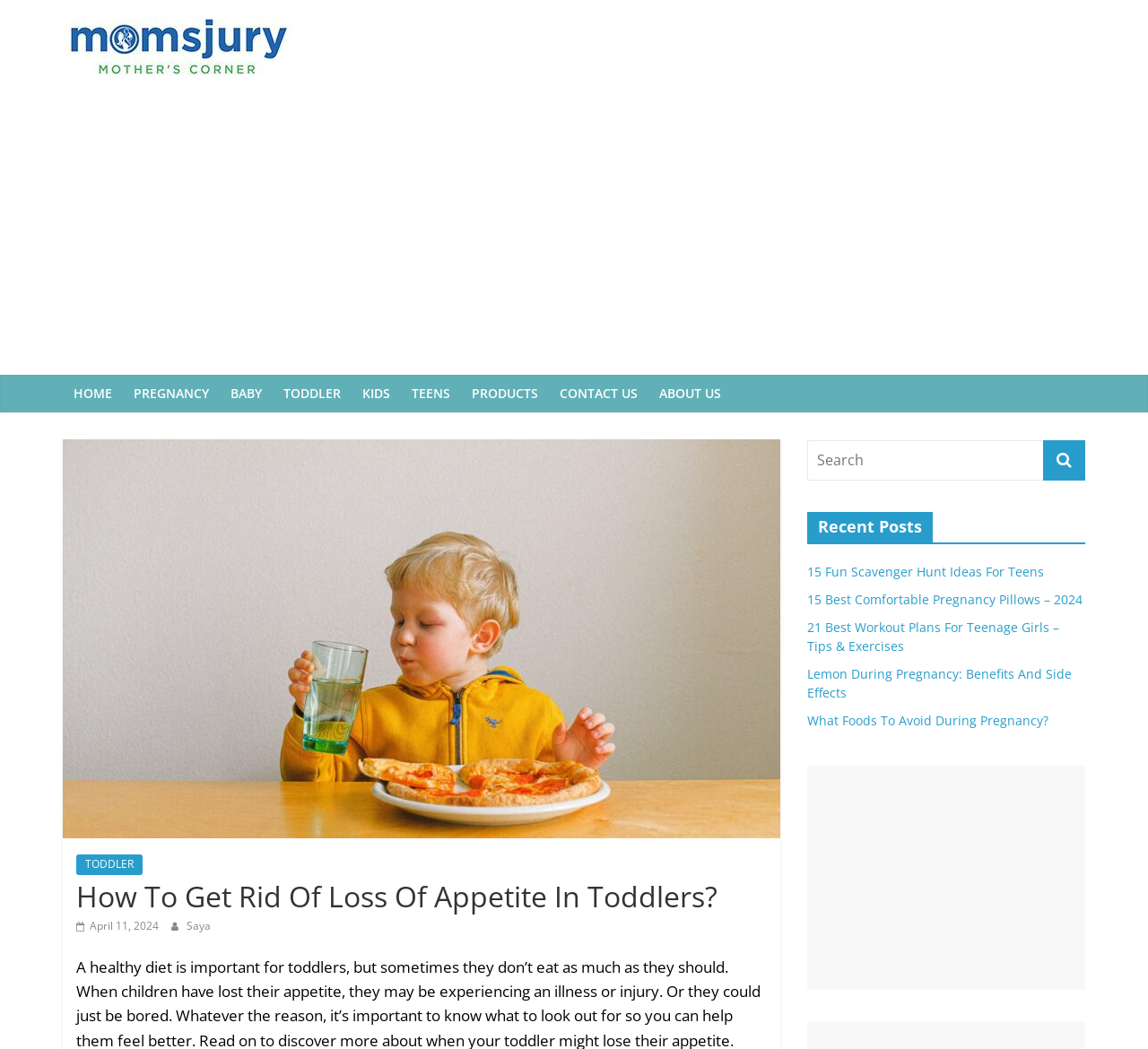Please locate the bounding box coordinates of the element that needs to be clicked to achieve the following instruction: "Read the article 'How To Get Rid Of Loss Of Appetite In Toddlers?'". The coordinates should be four float numbers between 0 and 1, i.e., [left, top, right, bottom].

[0.066, 0.834, 0.668, 0.871]